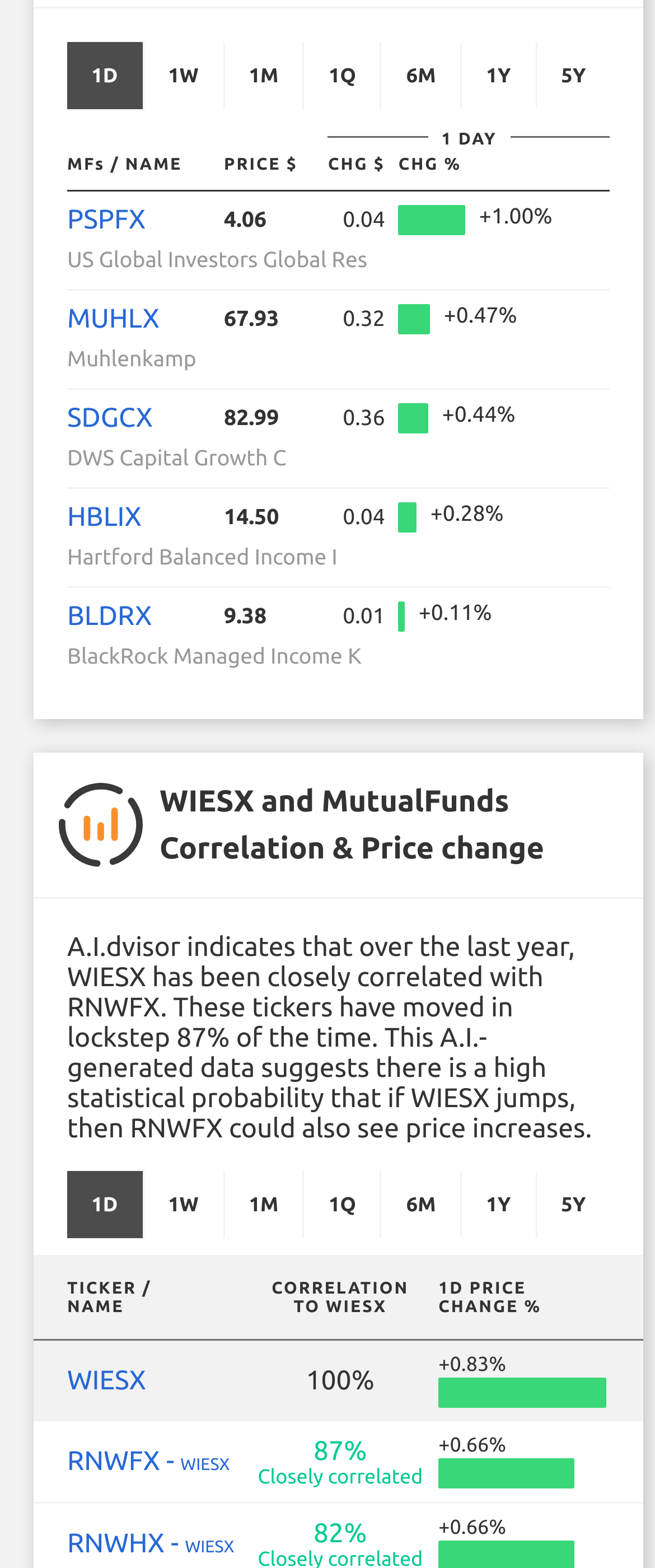Can you find the bounding box coordinates of the area I should click to execute the following instruction: "view the details of MUHLX"?

[0.103, 0.194, 0.243, 0.213]